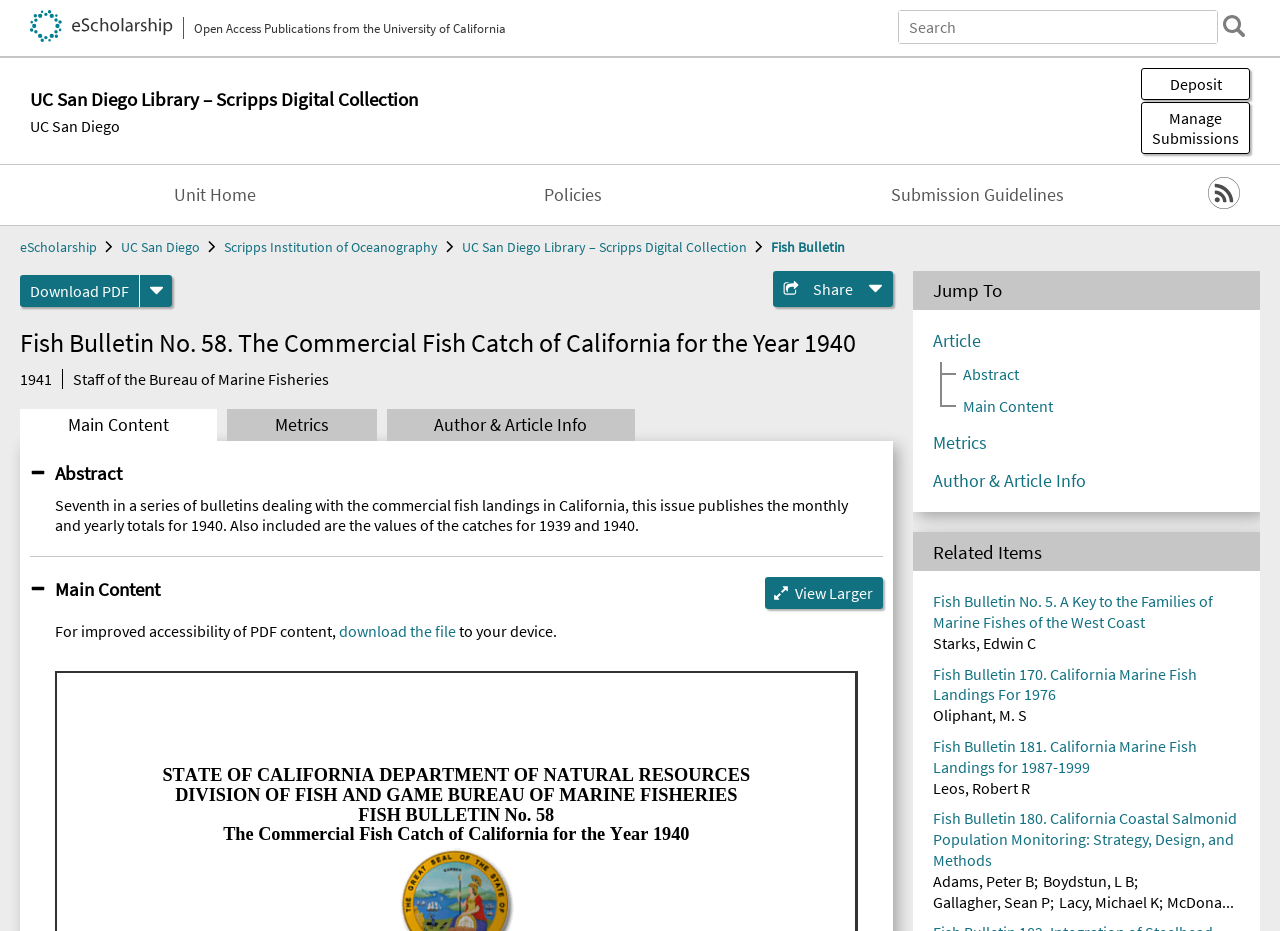Provide an in-depth caption for the elements present on the webpage.

This webpage is about a publication titled "Fish Bulletin No. 58. The Commercial Fish Catch of California for the Year 1940". At the top, there is a link to "eScholarship Open Access Publications from the University of California" accompanied by an image of the eScholarship logo. Next to it is a search box and a search button. Below these elements, there are links to "UC San Diego Library – Scripps Digital Collection" and "UC San Diego".

On the left side of the page, there are several buttons, including "Deposit", "Manage Submissions", and "Details" with links to "Unit Home", "Policies", and "Submission Guidelines". There is also an RSS link with an image.

The main content of the page is divided into sections. The first section has a heading "Fish Bulletin No. 58. The Commercial Fish Catch of California for the Year 1940" and a time stamp "1941". Below it, there is a link to the authors, "Staff of the Bureau of Marine Fisheries". There are three buttons: "Main Content", "Metrics", and "Author & Article Info".

The abstract of the publication is expanded and provides a summary of the content, which is about commercial fish landings in California. There is also a button to view larger content and a note about downloading the file for improved accessibility.

On the right side of the page, there is a section with links to jump to different parts of the article, including "Article", "Abstract", "Main Content", "Metrics", and "Author & Article Info". Below it, there is a section titled "Related Items" with links to other publications, including "Fish Bulletin No. 5. A Key to the Families of Marine Fishes of the West Coast", "Fish Bulletin 170. California Marine Fish Landings For 1976", and others. Each of these links has an accompanying author's name.